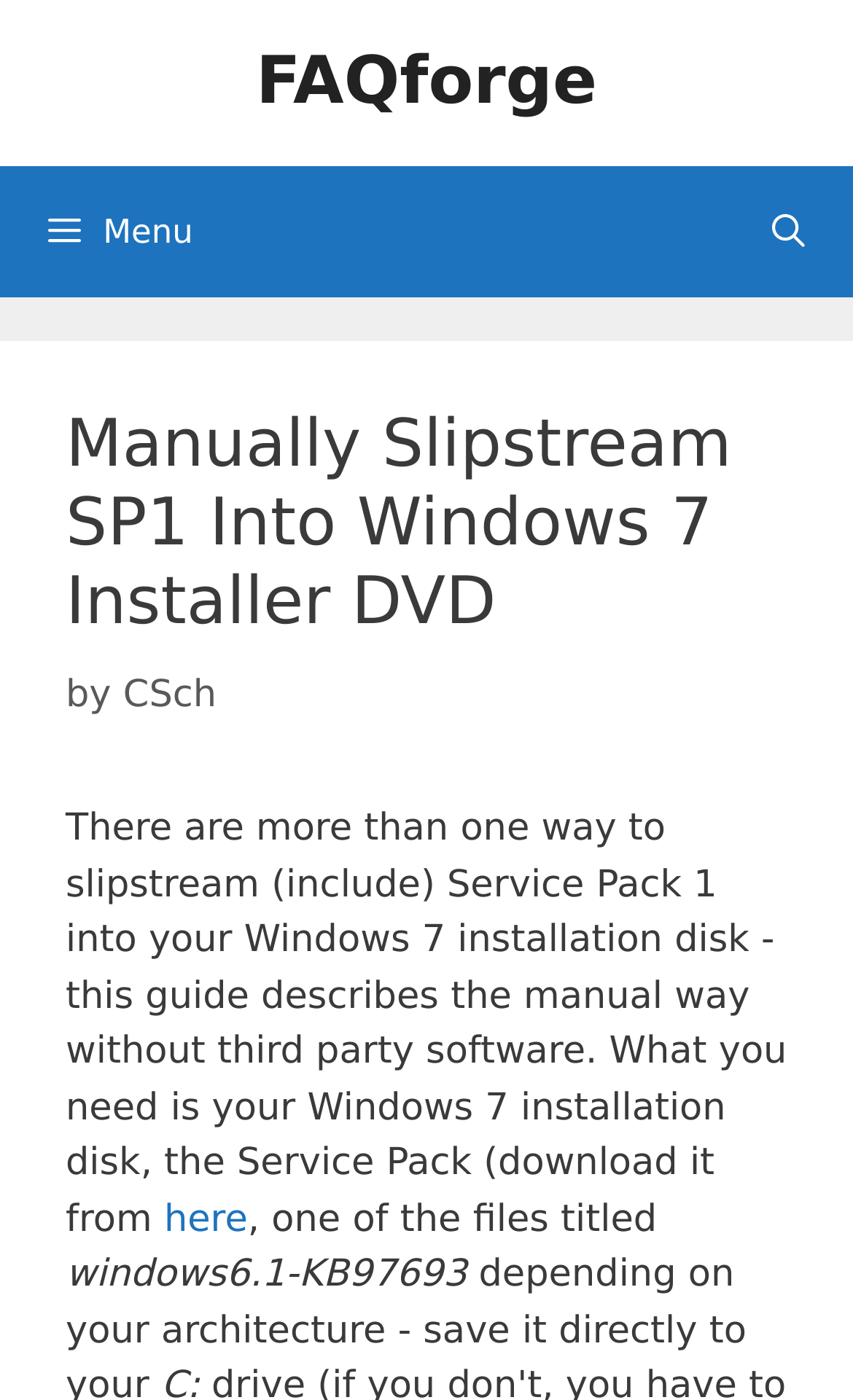What is required to follow this guide?
Look at the image and respond with a one-word or short phrase answer.

Windows 7 installation disk and Service Pack